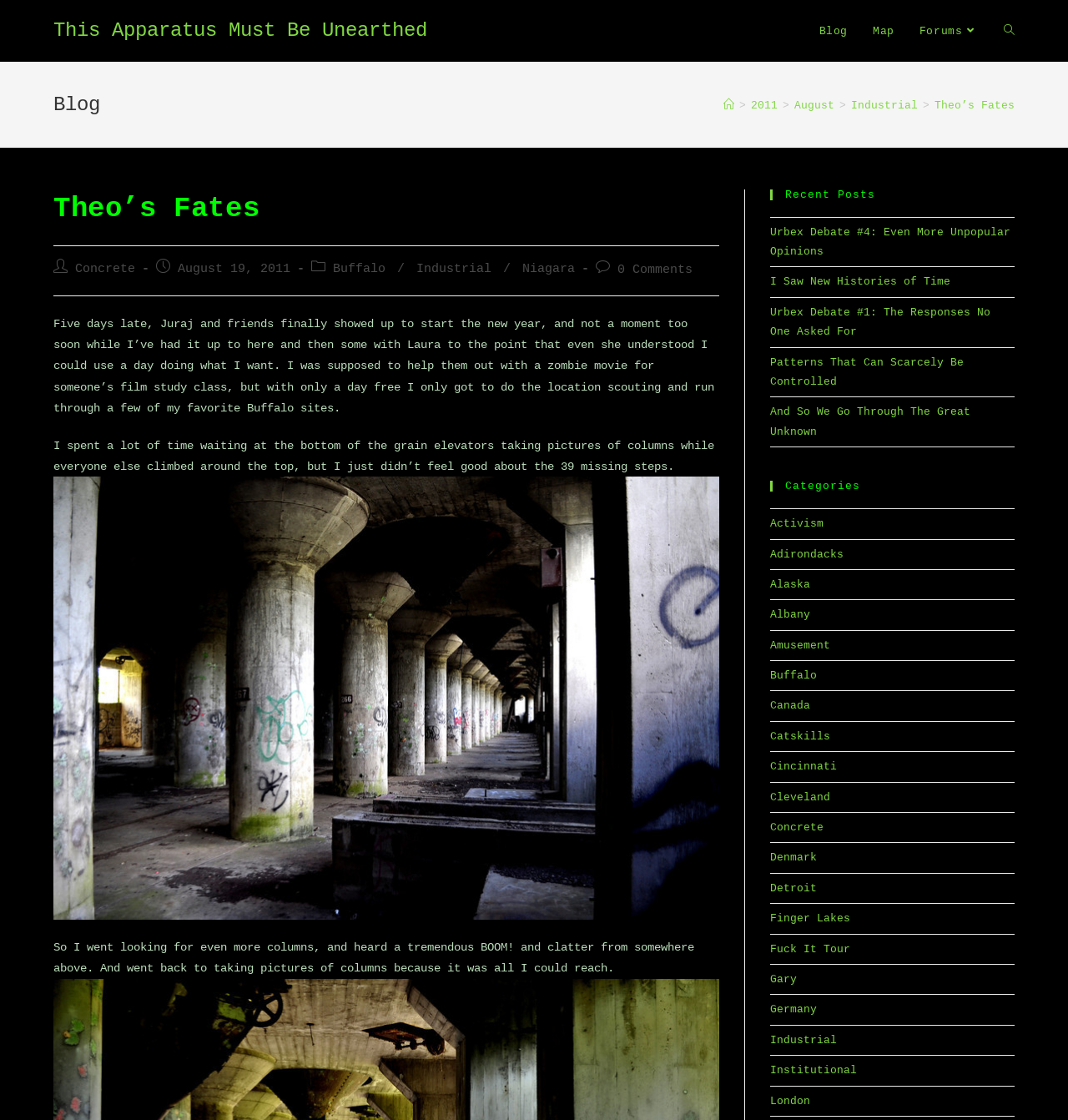Respond to the question with just a single word or phrase: 
How many recent posts are listed on the webpage?

5